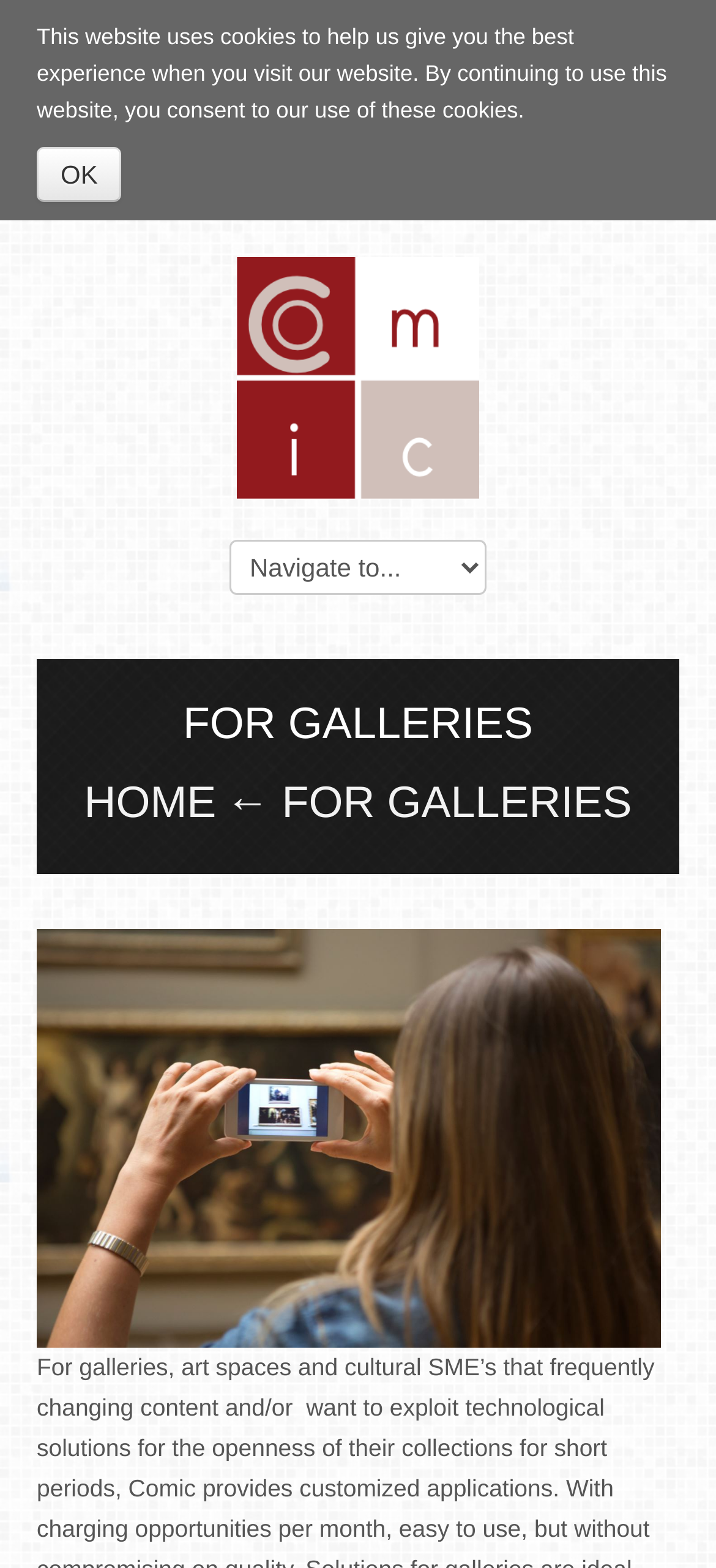Bounding box coordinates must be specified in the format (top-left x, top-left y, bottom-right x, bottom-right y). All values should be floating point numbers between 0 and 1. What are the bounding box coordinates of the UI element described as: Home

[0.117, 0.497, 0.302, 0.528]